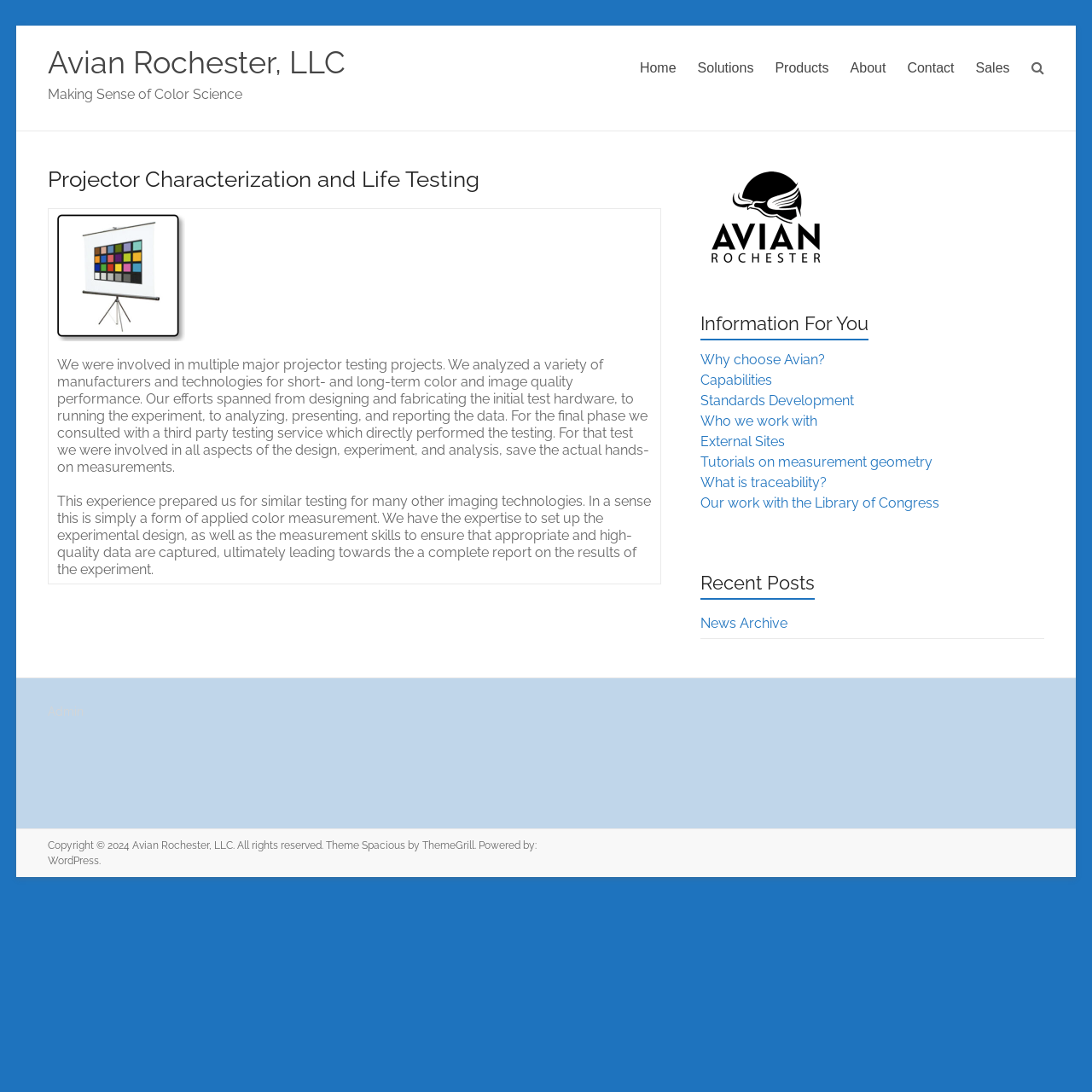Determine the bounding box coordinates of the clickable element to complete this instruction: "Go to the 'Contact' page". Provide the coordinates in the format of four float numbers between 0 and 1, [left, top, right, bottom].

[0.831, 0.051, 0.874, 0.074]